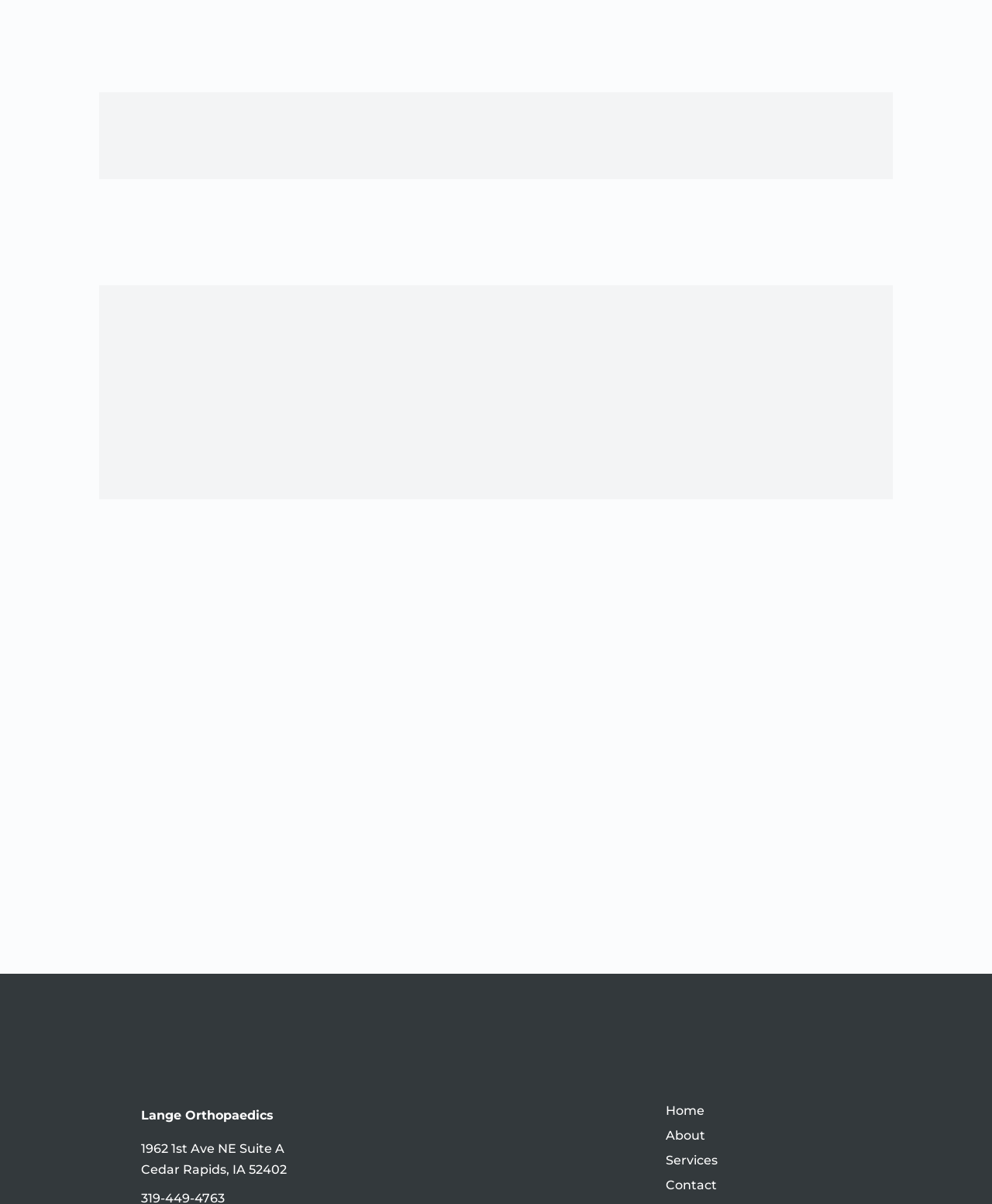Provide a brief response in the form of a single word or phrase:
How can new patients prepare for their first appointment?

Arrive 20 minutes early to fill out forms